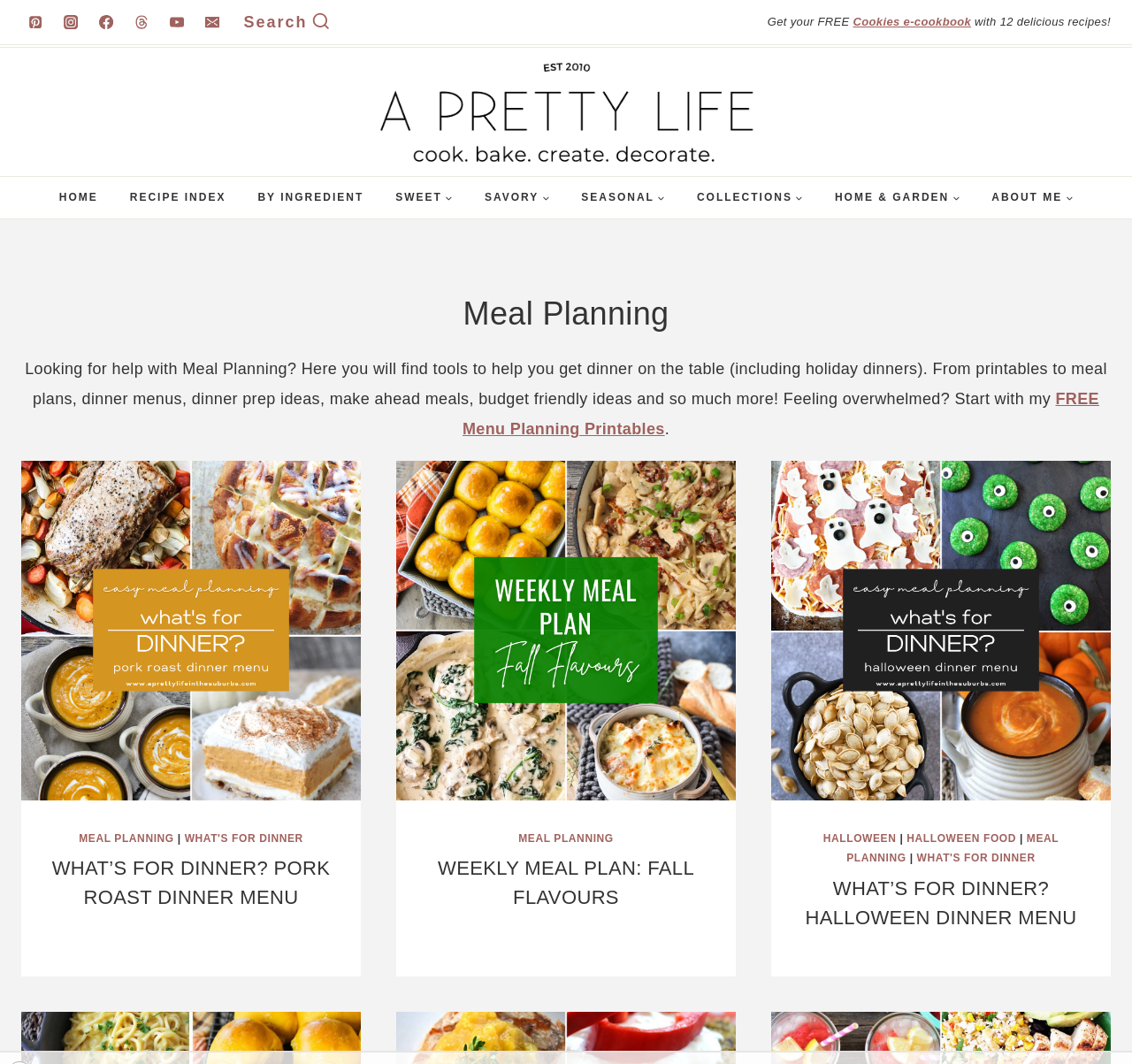Write a detailed summary of the webpage.

This webpage is about meal planning and provides various resources and ideas for planning and preparing meals. At the top of the page, there are social media links to Pinterest, Instagram, Facebook, Threads, YouTube, and Email, each accompanied by a small icon. Below these links, there is a search form button.

On the left side of the page, there is a navigation menu with links to different sections of the website, including Home, Recipe Index, By Ingredient, Sweet, Savory, Seasonal, Collections, Home & Garden, and About Me. Each of these links has a child menu with more specific options.

The main content of the page is divided into three sections, each featuring a different meal planning resource. The first section is about a Pork Roast Dinner Menu, with a link to the menu and an accompanying image. The second section is about a Weekly Meal Plan for Fall Flavours, with a link to the plan and an image. The third section is about a Halloween Dinner Menu, with a link to the menu and an image. Each of these sections has a header with links to related topics, such as Meal Planning, What's for Dinner, and Halloween Food.

In the middle of the page, there is a promotional section with a heading "Get your FREE" and a link to a Cookies e-cookbook with 12 delicious recipes. Above this section, there is a link to the website's homepage, A Pretty Life In The Suburbs, with a logo image.

Overall, the webpage is well-organized and easy to navigate, with clear headings and links to various meal planning resources and ideas.